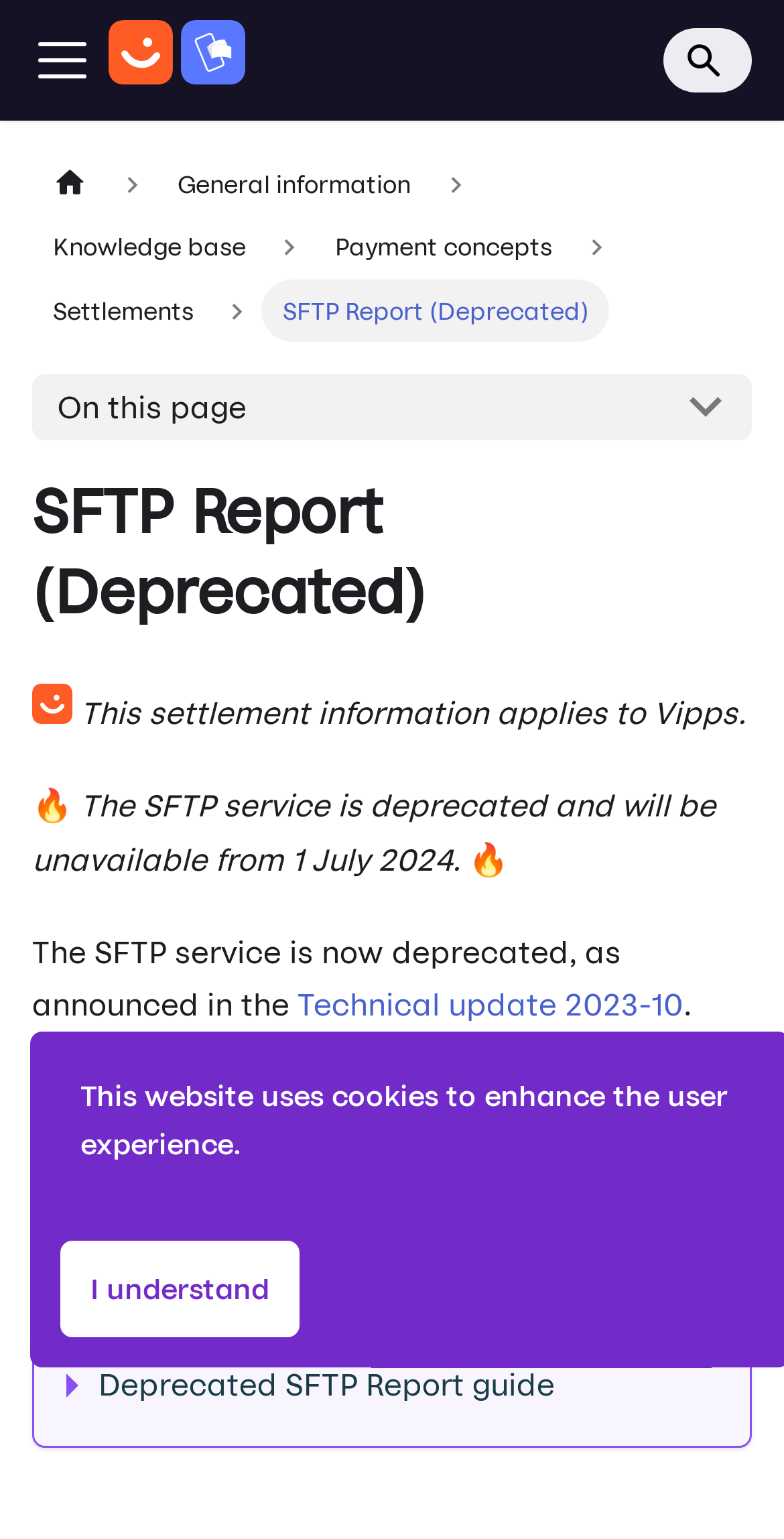Create a detailed narrative of the webpage’s visual and textual elements.

The webpage is titled "SFTP Report (Deprecated) | Vipps MobilePay Technical Documentation". At the top, there is a navigation bar with a toggle button on the left and a search box on the right. The navigation bar contains the Vipps and MobilePay logos, which are images. Below the navigation bar, there is a breadcrumbs section with links to the home page, general information, knowledge base, payment concepts, settlements, and the current page, SFTP Report (Deprecated).

The main content of the page starts with a heading "SFTP Report (Deprecated)" followed by an image of the Vipps logo. The text "This settlement information applies to Vipps" is written below the image. There are two warning symbols (🔥) on the page, one above and one below a paragraph of text that announces the deprecation of the SFTP service and provides a link to a technical update from 2023. The text also recommends using the Report API to get settlement files programmatically and provides a link to the Report API guide.

At the bottom of the page, there is a details section with a disclosure triangle that can be expanded to reveal more information about the deprecated SFTP Report guide. Below this, there is a message about the website using cookies to enhance the user experience, along with an "Accept cookies" button.